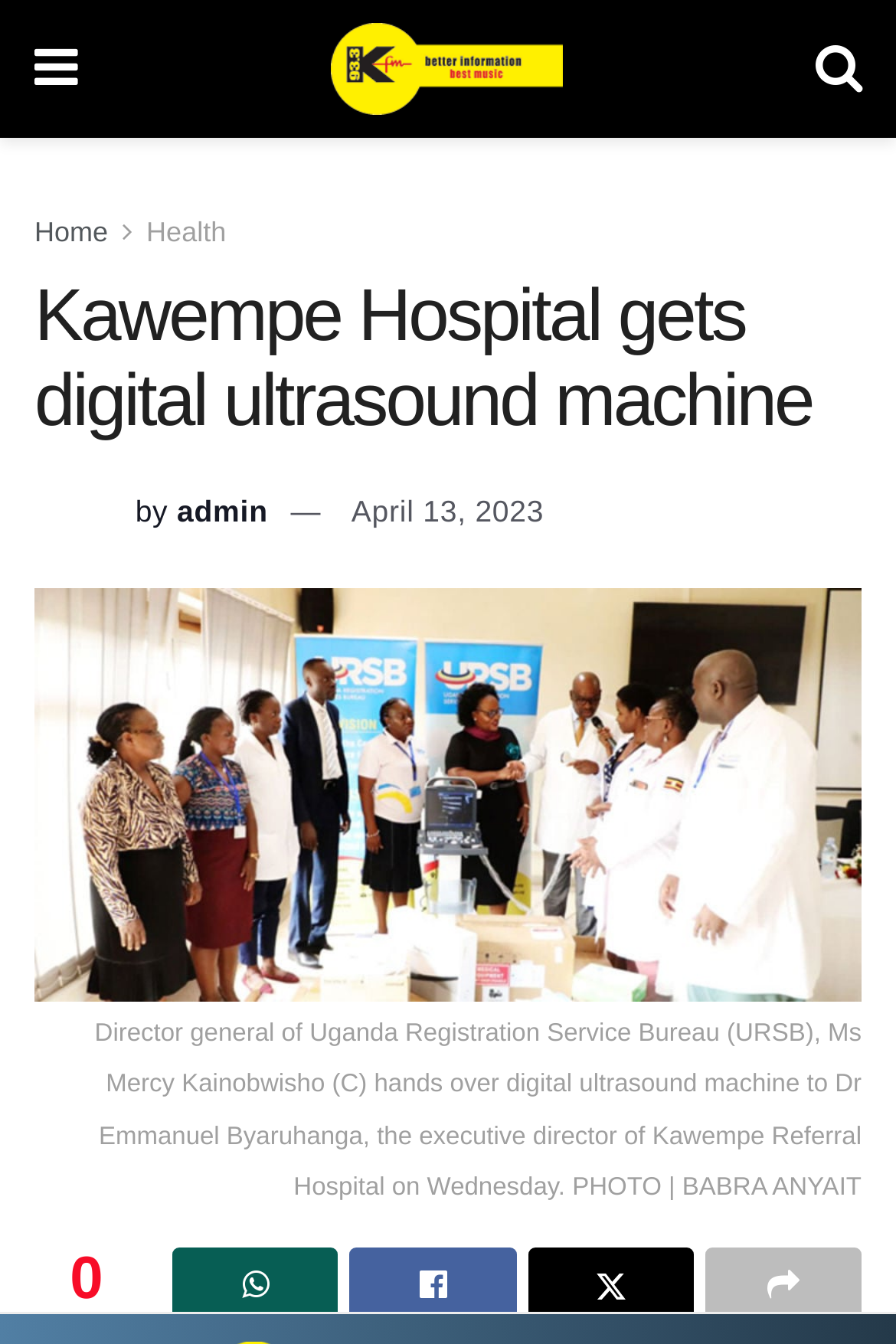Find and indicate the bounding box coordinates of the region you should select to follow the given instruction: "View more articles in Health category".

[0.163, 0.161, 0.252, 0.185]